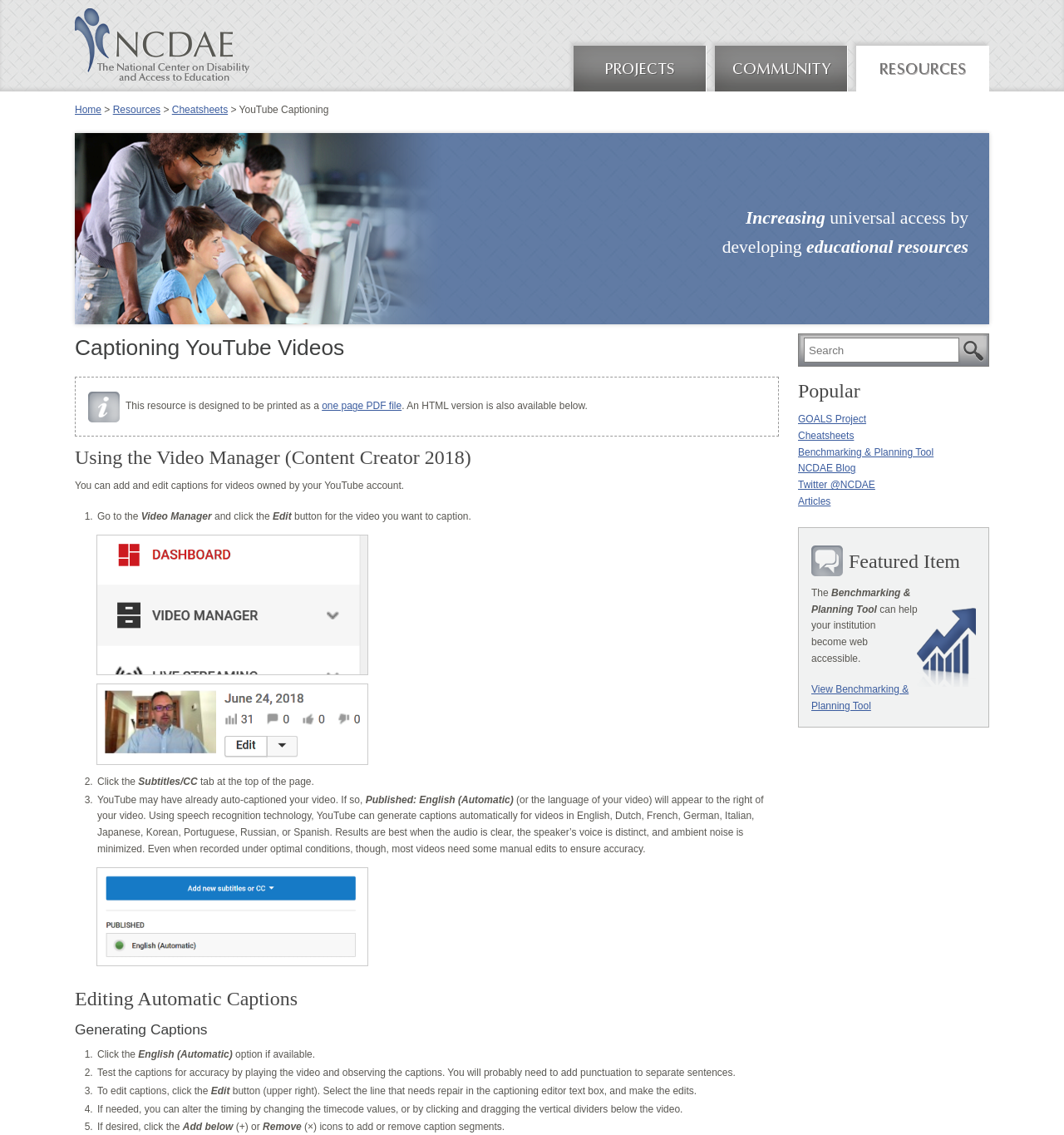Explain the features and main sections of the webpage comprehensively.

The webpage is about YouTube Captioning, specifically providing resources and guides on how to caption YouTube videos. At the top, there is a heading that reads "NCDAE: The National Center on Disability and Access to Education" with a link and an image. Below this, there are several links to different sections of the website, including "Projects", "Community", "Resources", and "Home".

The main content of the page is divided into two sections. The left section has a heading "Captioning YouTube Videos" and provides a step-by-step guide on how to add and edit captions for YouTube videos. The guide includes instructions on how to use the Video Manager, edit automatic captions, and generate new captions. There are also several headings and subheadings that break up the content into smaller sections, making it easier to read and follow.

The right section of the page has a search bar and a list of popular links, including "GOALS Project", "Cheatsheets", and "NCDAE Blog". There is also a featured item section that highlights the "Benchmarking & Planning Tool", which can help institutions become web accessible.

Throughout the page, there are several static text elements that provide additional information and explanations. The overall layout of the page is clean and easy to navigate, with clear headings and concise text.